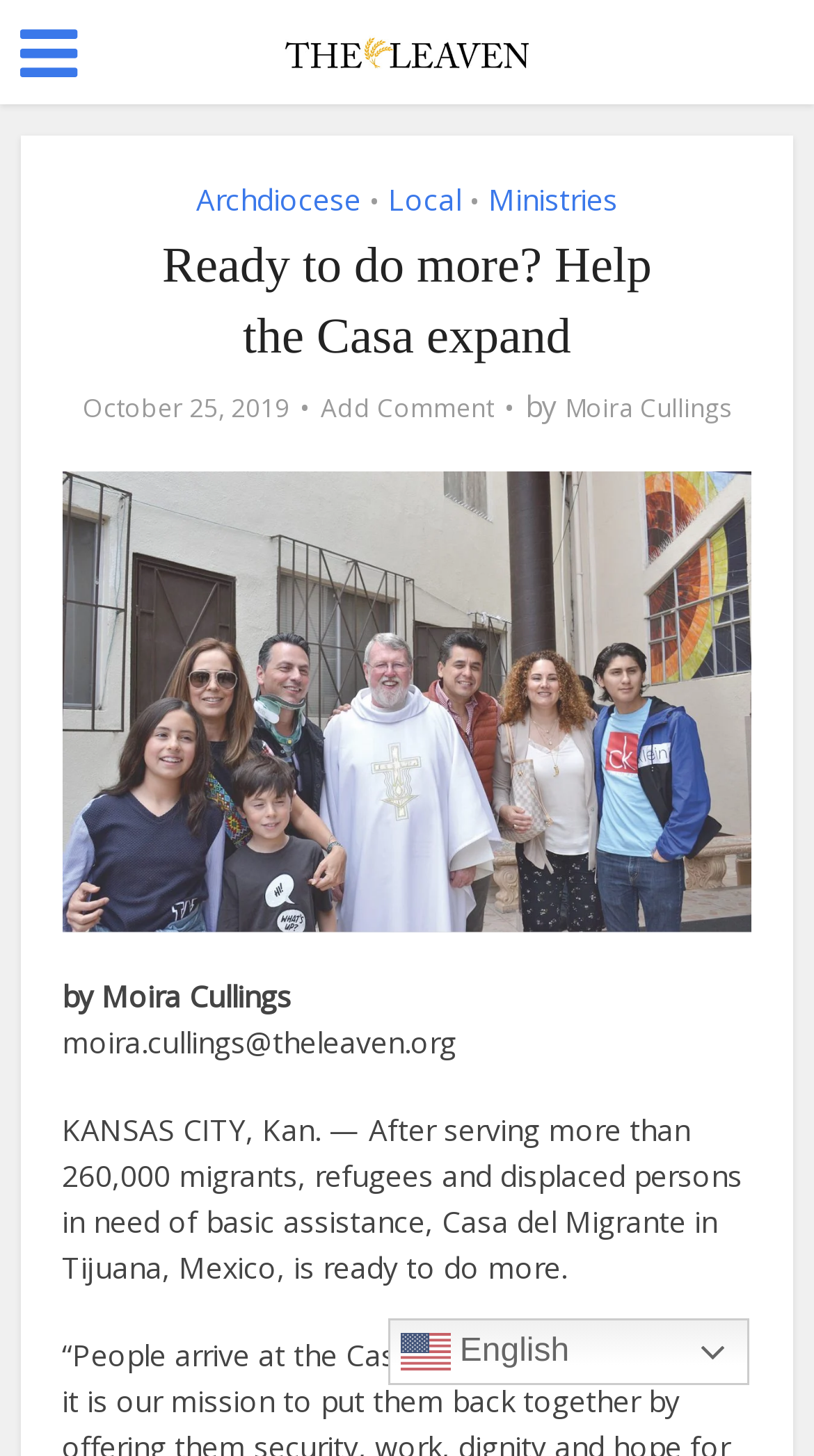Write an extensive caption that covers every aspect of the webpage.

The webpage appears to be an article from The Leaven Catholic Newspaper. At the top left, there is a small icon and a link to the newspaper's homepage. Next to it, there is a header section with links to different categories, including "Archdiocese", "Local", and "Ministries". Below the header, there is a large heading that reads "Ready to do more? Help the Casa expand". 

On the top right, there is a small image of the newspaper's logo. Below the logo, there is a section with the article's title, date "October 25, 2019", and a link to add a comment. The author's name, "Moira Cullings", is also displayed in this section.

The main content of the article is a large block of text that occupies most of the page. The text describes the Casa del Migrante in Tijuana, Mexico, and its mission to serve migrants, refugees, and displaced persons. The article is written by Moira Cullings, and her email address is provided at the bottom of the page.

At the very bottom of the page, there is a link to switch the language to English, accompanied by a small flag icon.